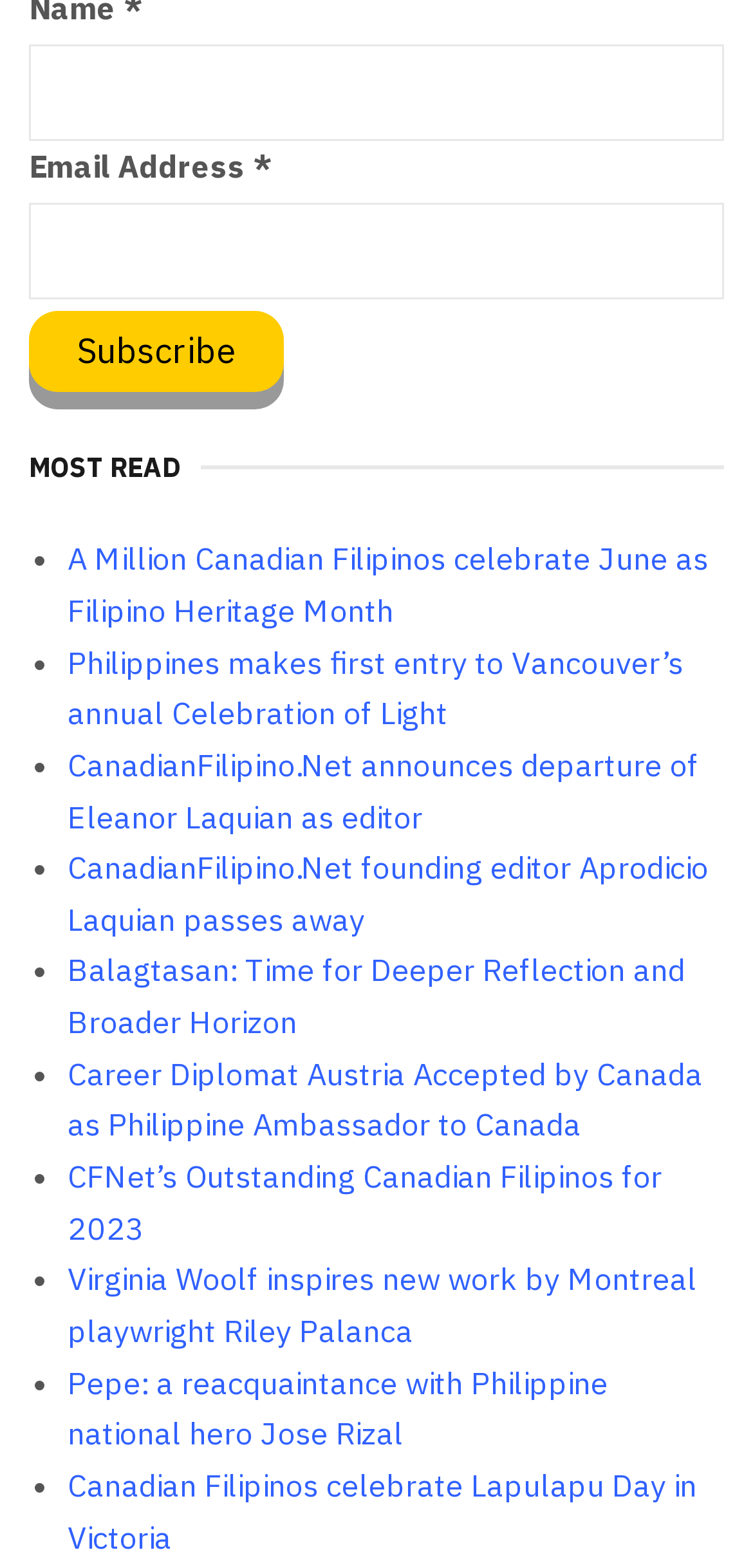Refer to the element description parent_node: Name * name="FNAME" and identify the corresponding bounding box in the screenshot. Format the coordinates as (top-left x, top-left y, bottom-right x, bottom-right y) with values in the range of 0 to 1.

[0.038, 0.028, 0.962, 0.09]